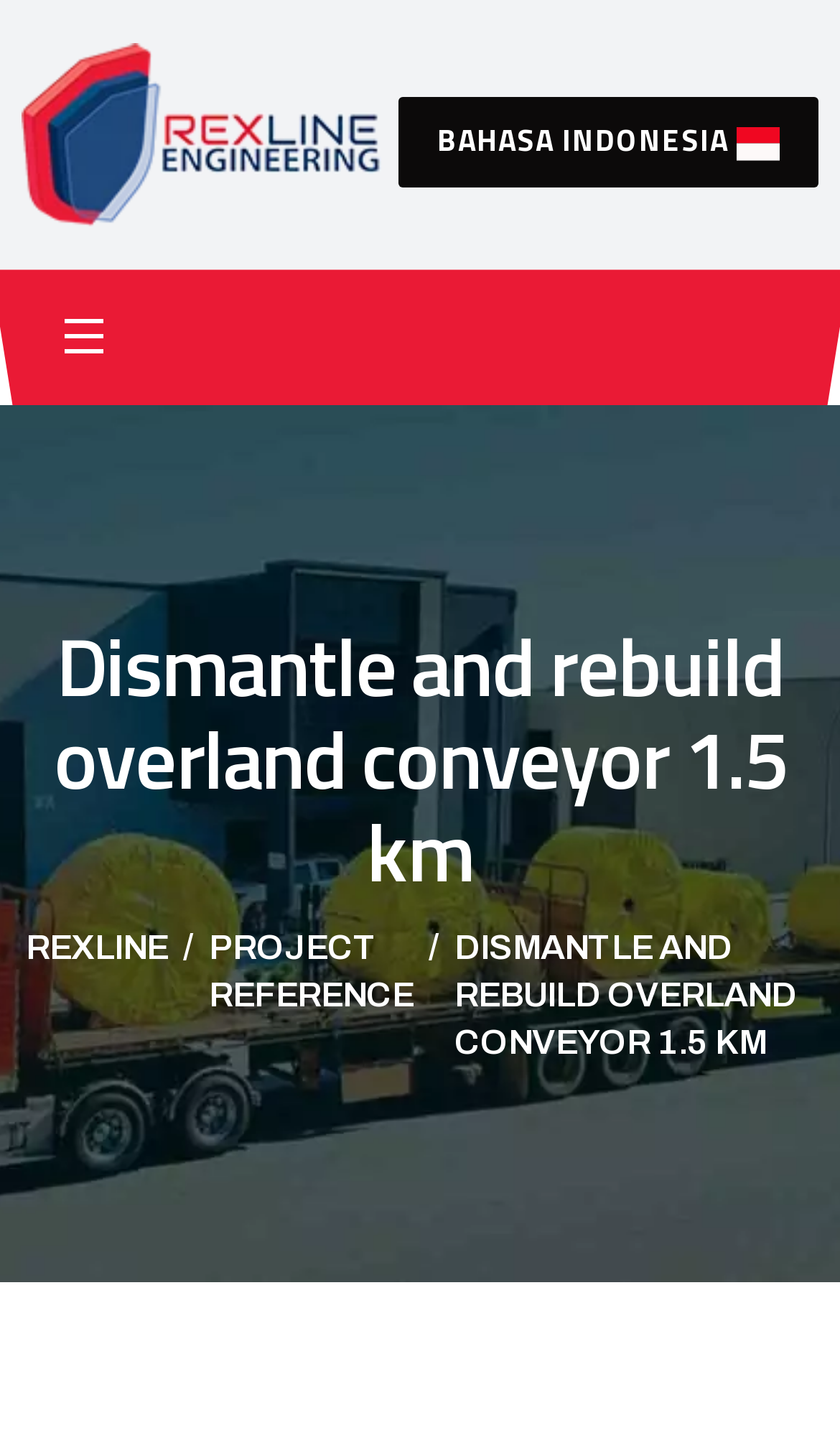Describe every aspect of the webpage in a detailed manner.

The webpage appears to be a project reference page for RexLine, a company that specializes in industrial projects. At the top left corner, there is a logo of RexLine Indonesia, accompanied by a link to the logo. To the right of the logo, there is a link to switch the language to Bahasa Indonesia, indicated by a small flag icon.

Below the language switcher, there is a prominent heading that reads "Dismantle and rebuild overland conveyor 1.5 km", which is likely the title of the project. Underneath the heading, there are three links: one to the RexLine homepage, one to the project reference page, and a third link with no text.

Further down the page, there is a large block of text that summarizes the project, titled "DISMANTLE AND REBUILD OVERLAND CONVEYOR 1.5 KM". The text is centered on the page and takes up a significant portion of the screen.

There are no images on the page apart from the logo and the language switcher icon. The overall layout is simple, with a clear hierarchy of elements and ample whitespace to separate the different sections.